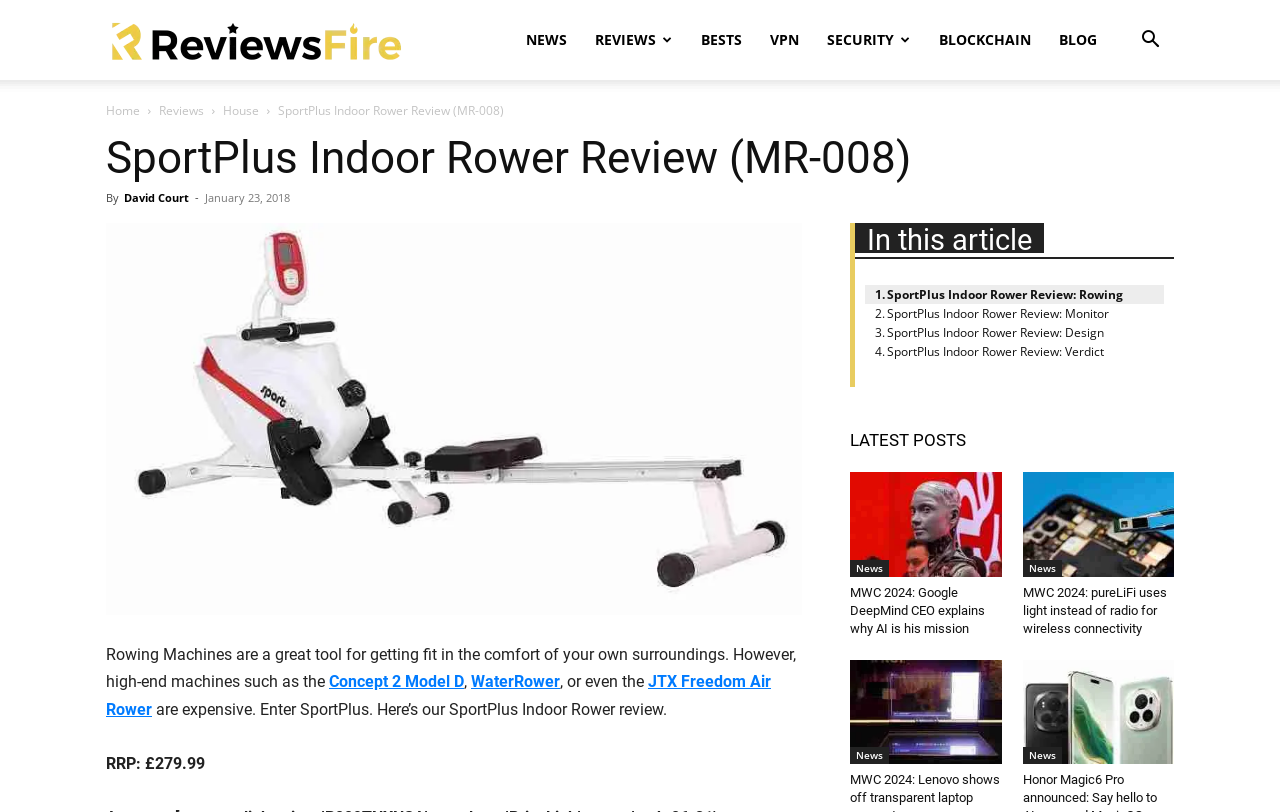Find the bounding box coordinates for the UI element that matches this description: "SportPlus Indoor Rower Review: Design".

[0.676, 0.398, 0.863, 0.422]